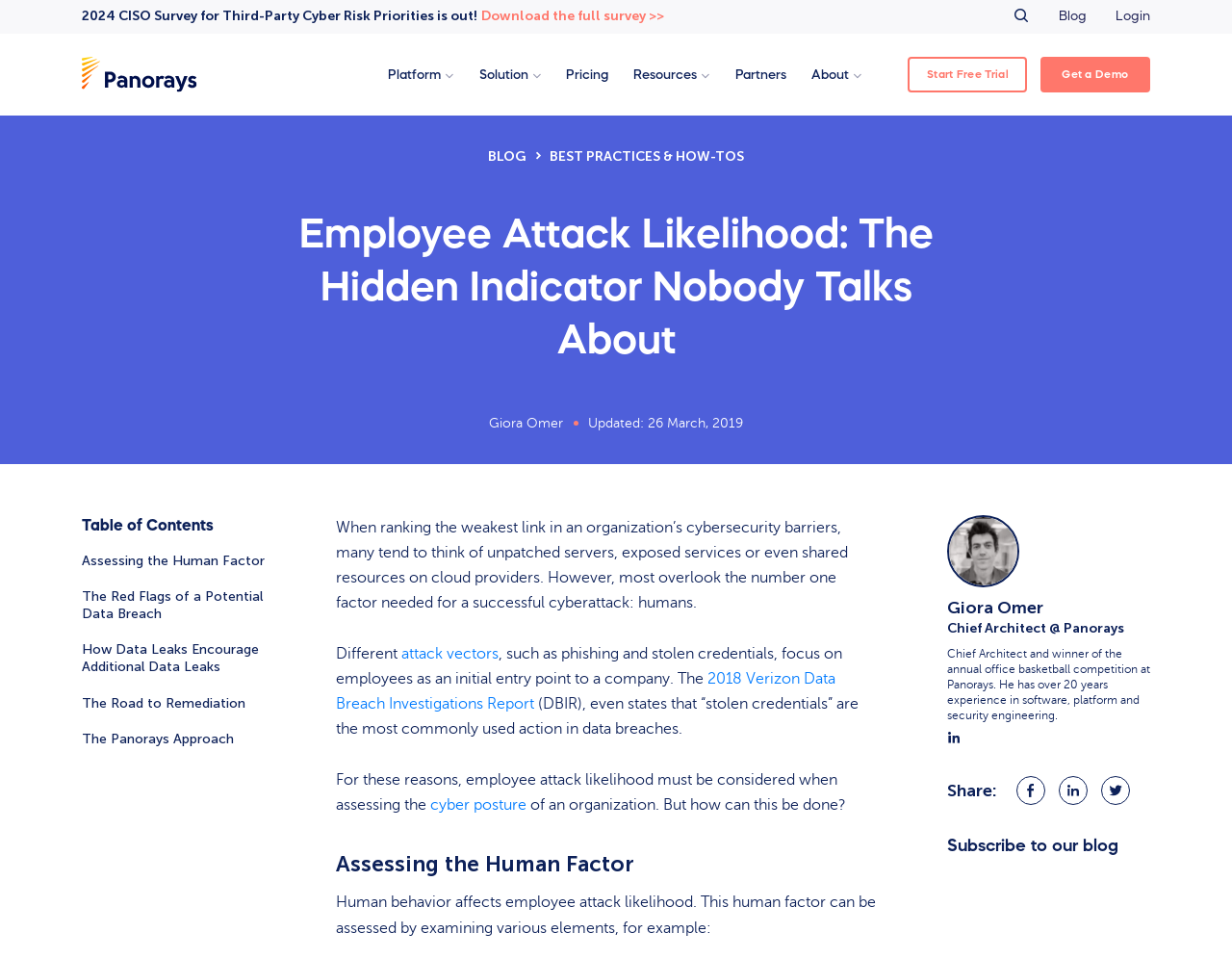How many links are there in the table of contents?
Based on the image, answer the question with as much detail as possible.

I counted the number of links under the 'Table of Contents' heading, which are 'Assessing the Human Factor', 'The Red Flags of a Potential Data Breach', 'How Data Leaks Encourage Additional Data Leaks', 'The Road to Remediation', and 'The Panorays Approach'. There are 5 links in total.